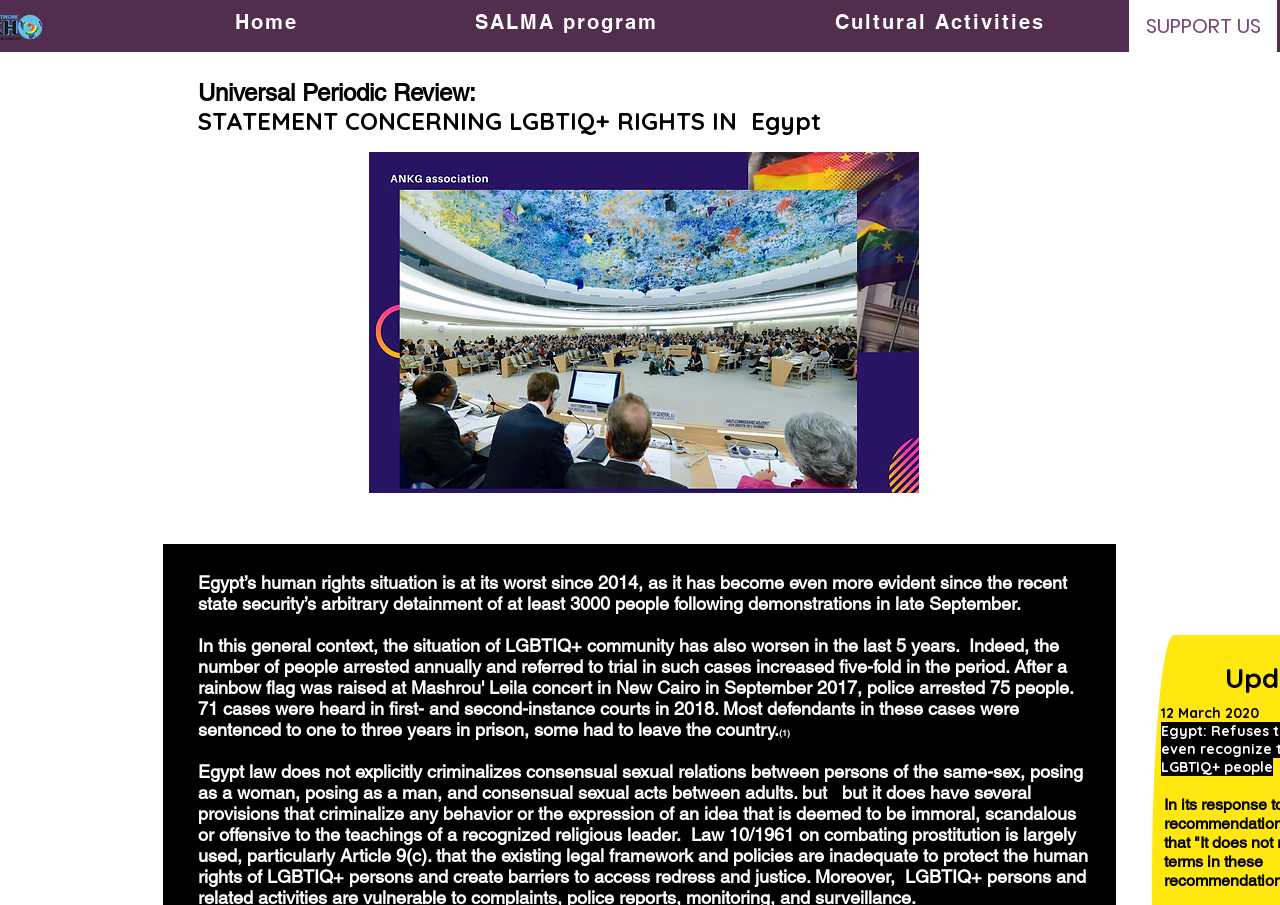What is the situation of human rights in Egypt?
Using the image, elaborate on the answer with as much detail as possible.

I found the answer by looking at the static text element which contains the text 'Egypt’s human rights situation is at its worst since 2014...'. The situation of human rights in Egypt is 'at its worst since 2014'.